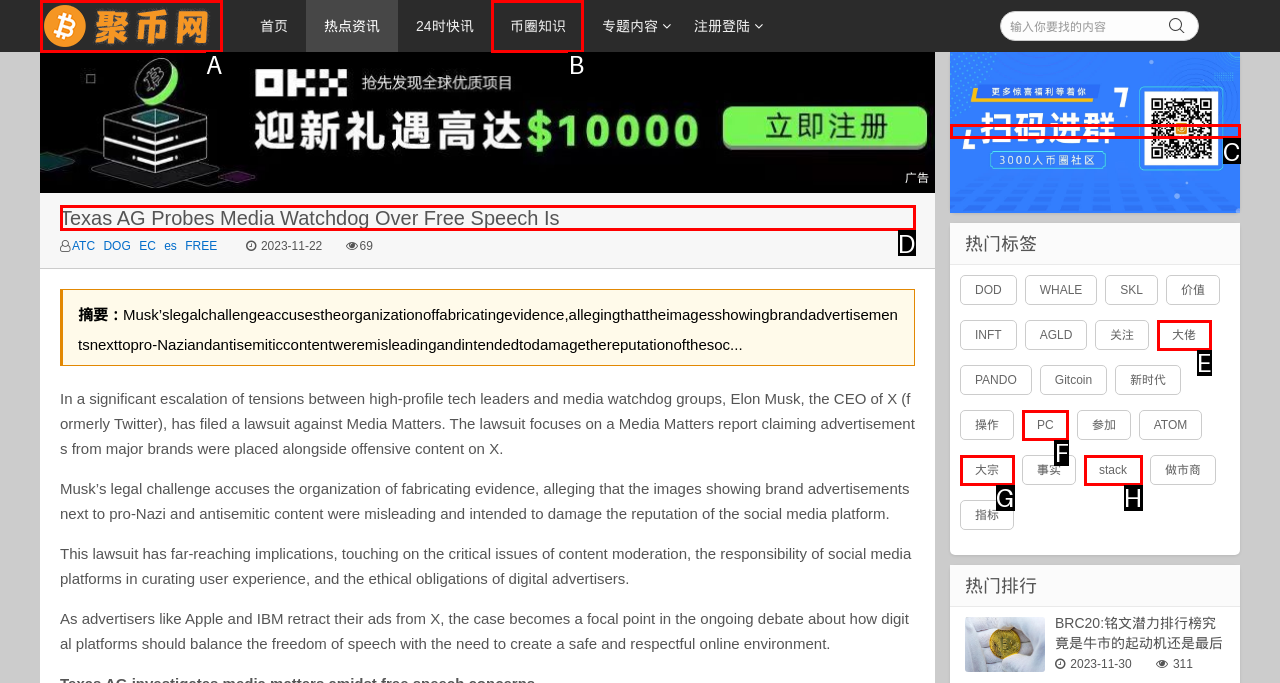Which option should be clicked to execute the following task: read the article? Respond with the letter of the selected option.

D